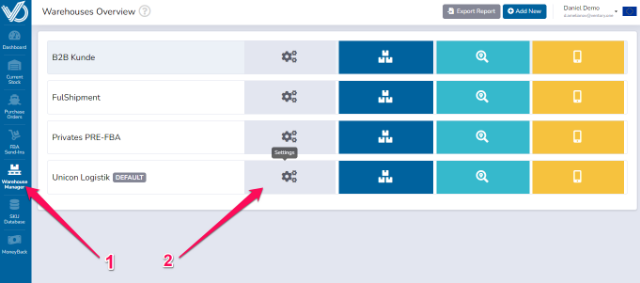How many key actions are indicated by the arrows?
Respond to the question with a well-detailed and thorough answer.

The arrows in the sidebar point to the 'Warehouse Manager' menu, indicating two key actions for users to take: selecting the warehouse management option and accessing settings for further configurations.